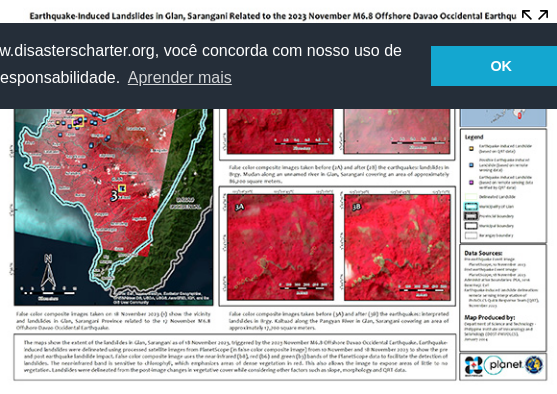Respond with a single word or short phrase to the following question: 
Who produced the map?

Planet Labs Inc.